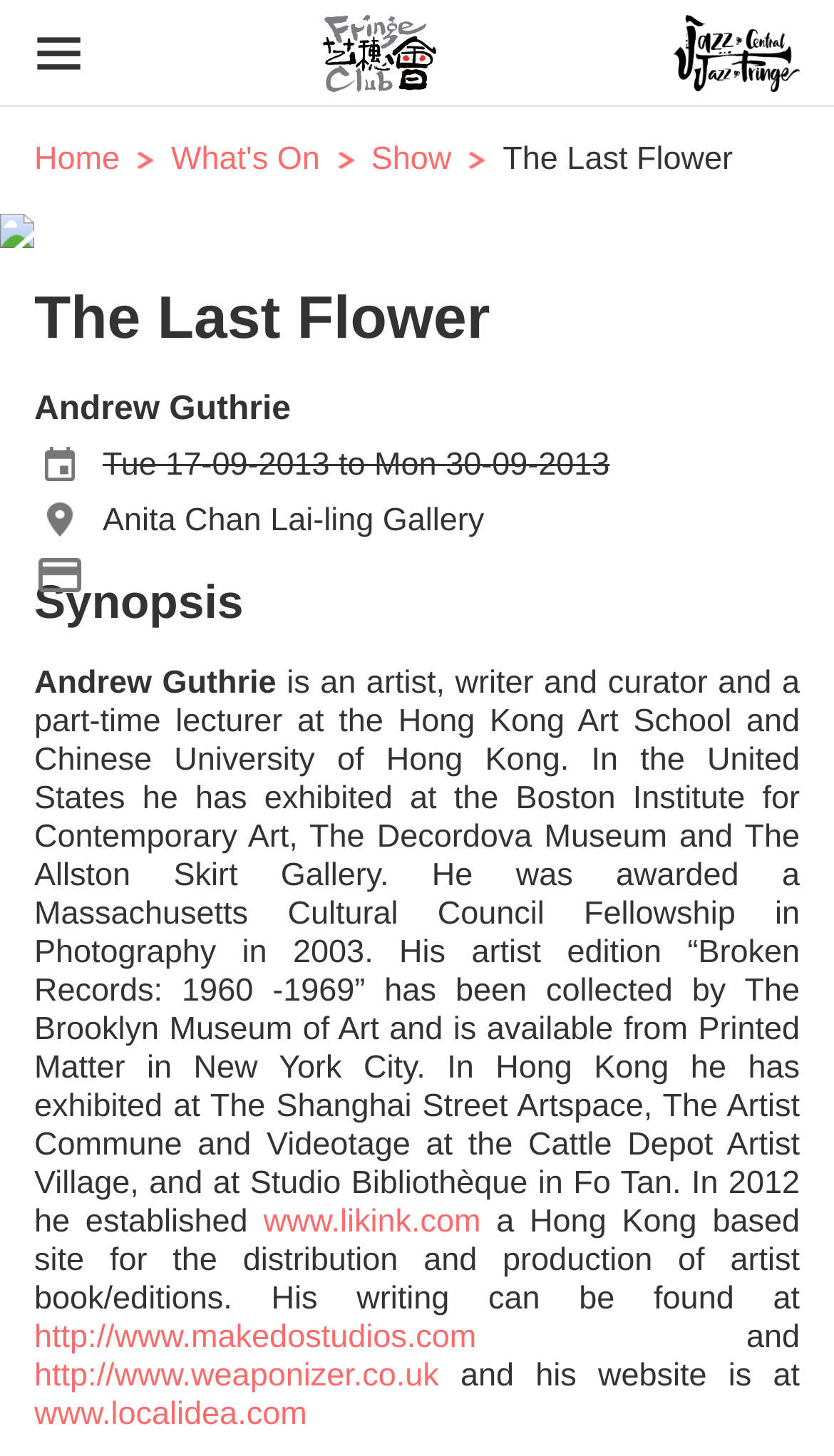Please identify the bounding box coordinates of where to click in order to follow the instruction: "Read more about the show".

[0.445, 0.097, 0.541, 0.122]